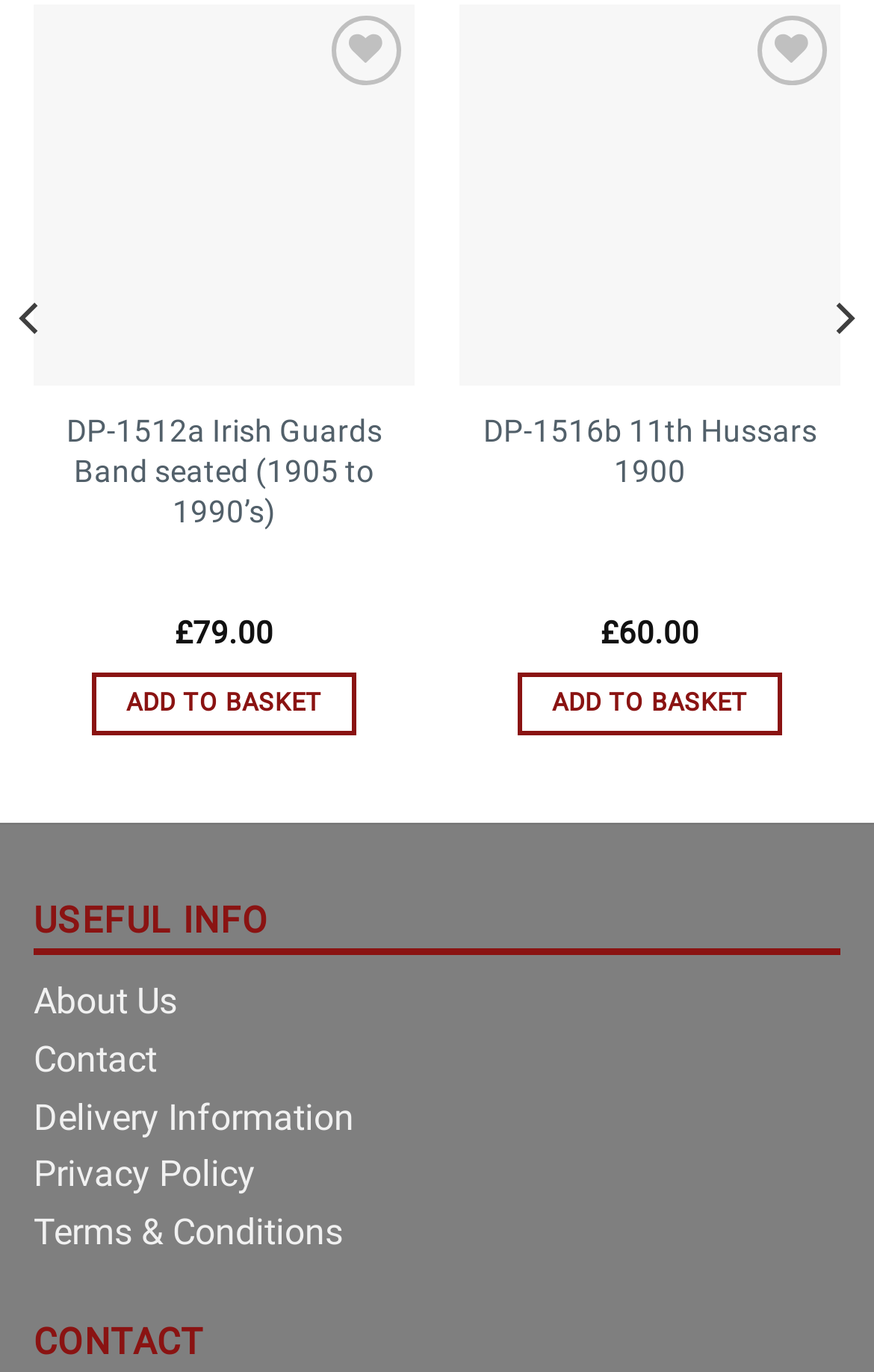Find the bounding box coordinates for the element that must be clicked to complete the instruction: "Visit Facebook page". The coordinates should be four float numbers between 0 and 1, indicated as [left, top, right, bottom].

None